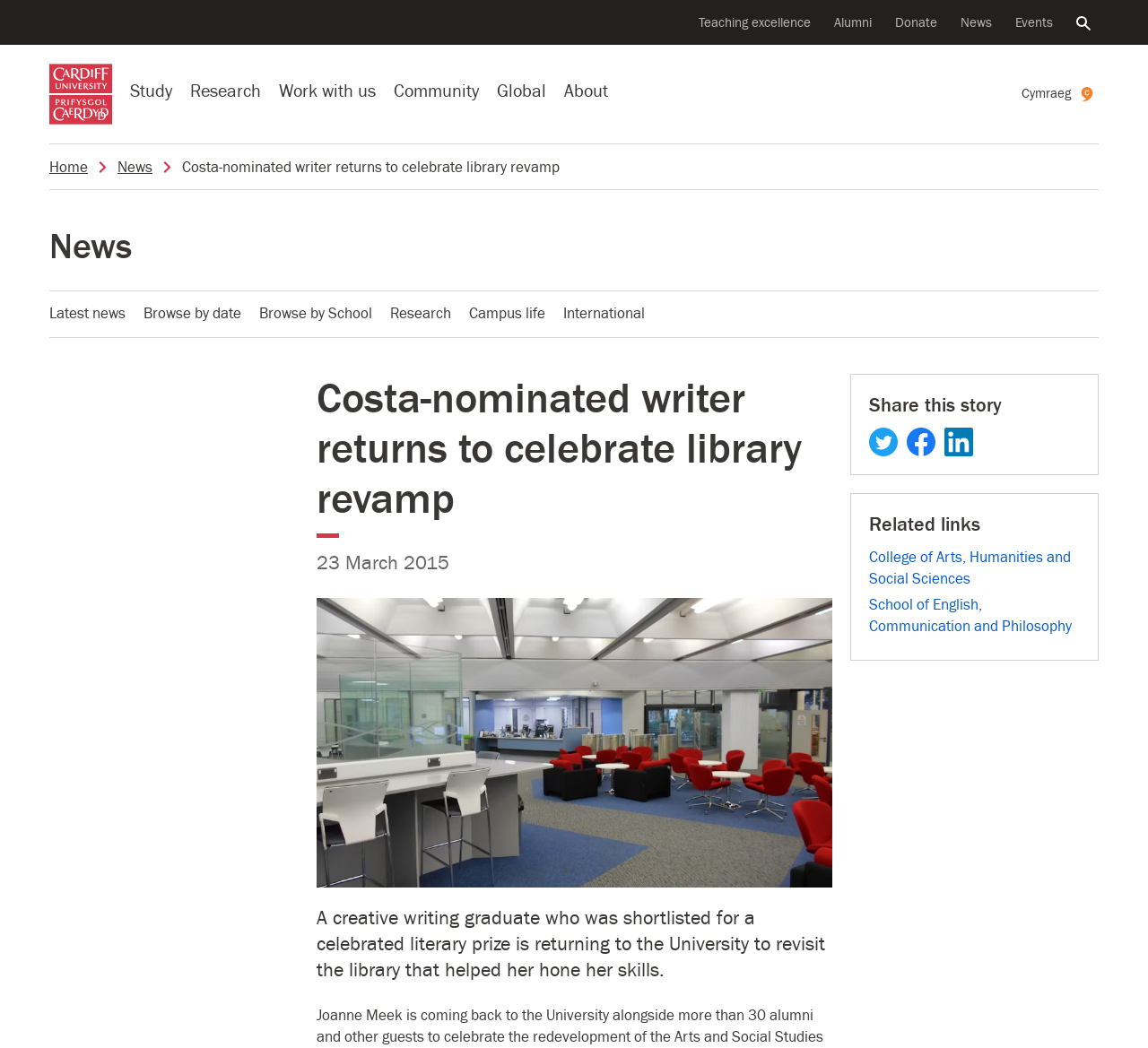Extract the main title from the webpage.

Costa-nominated writer returns to celebrate library revamp